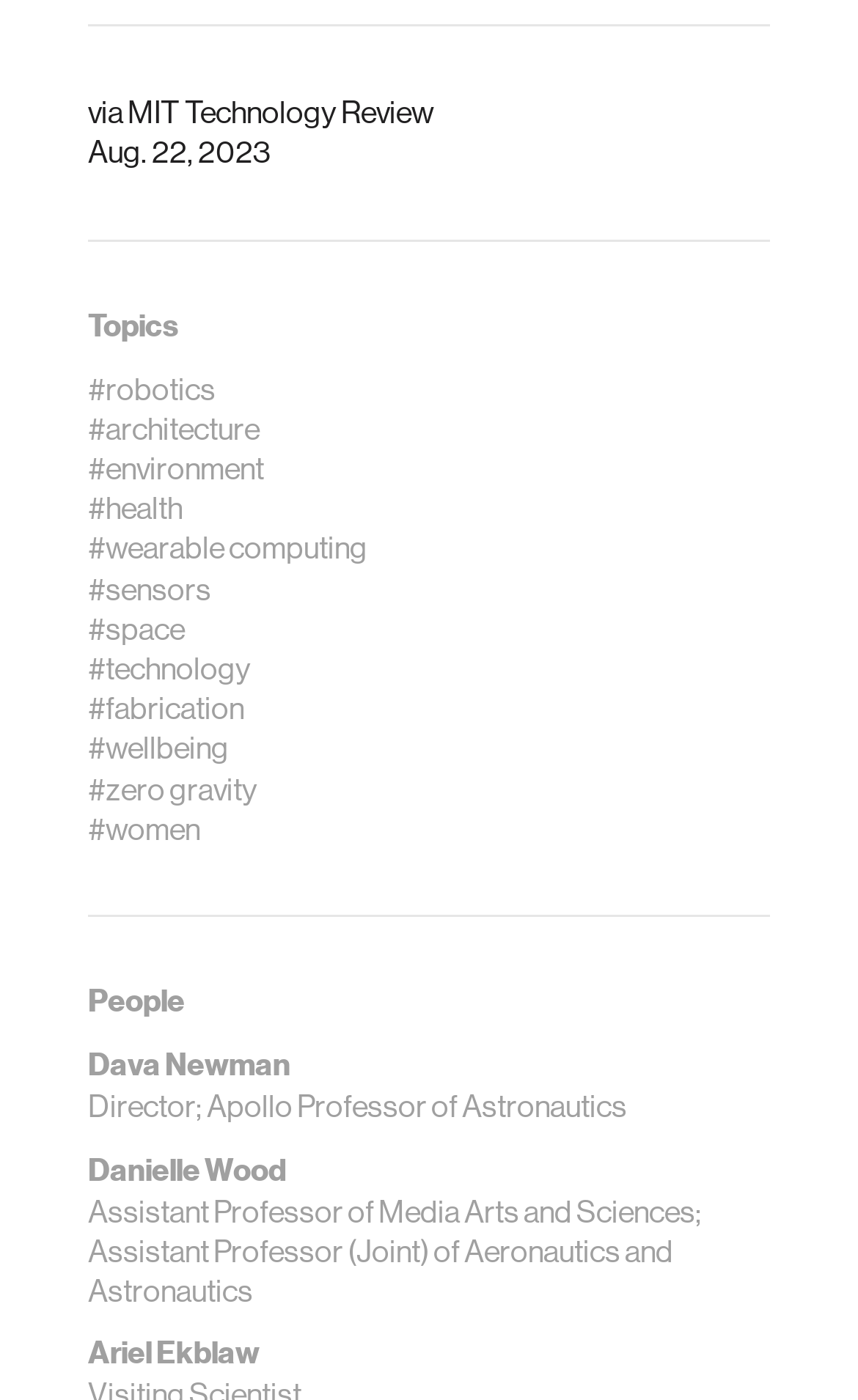Locate the bounding box coordinates of the region to be clicked to comply with the following instruction: "Select the 'robotics' topic". The coordinates must be four float numbers between 0 and 1, in the form [left, top, right, bottom].

[0.103, 0.265, 0.251, 0.29]